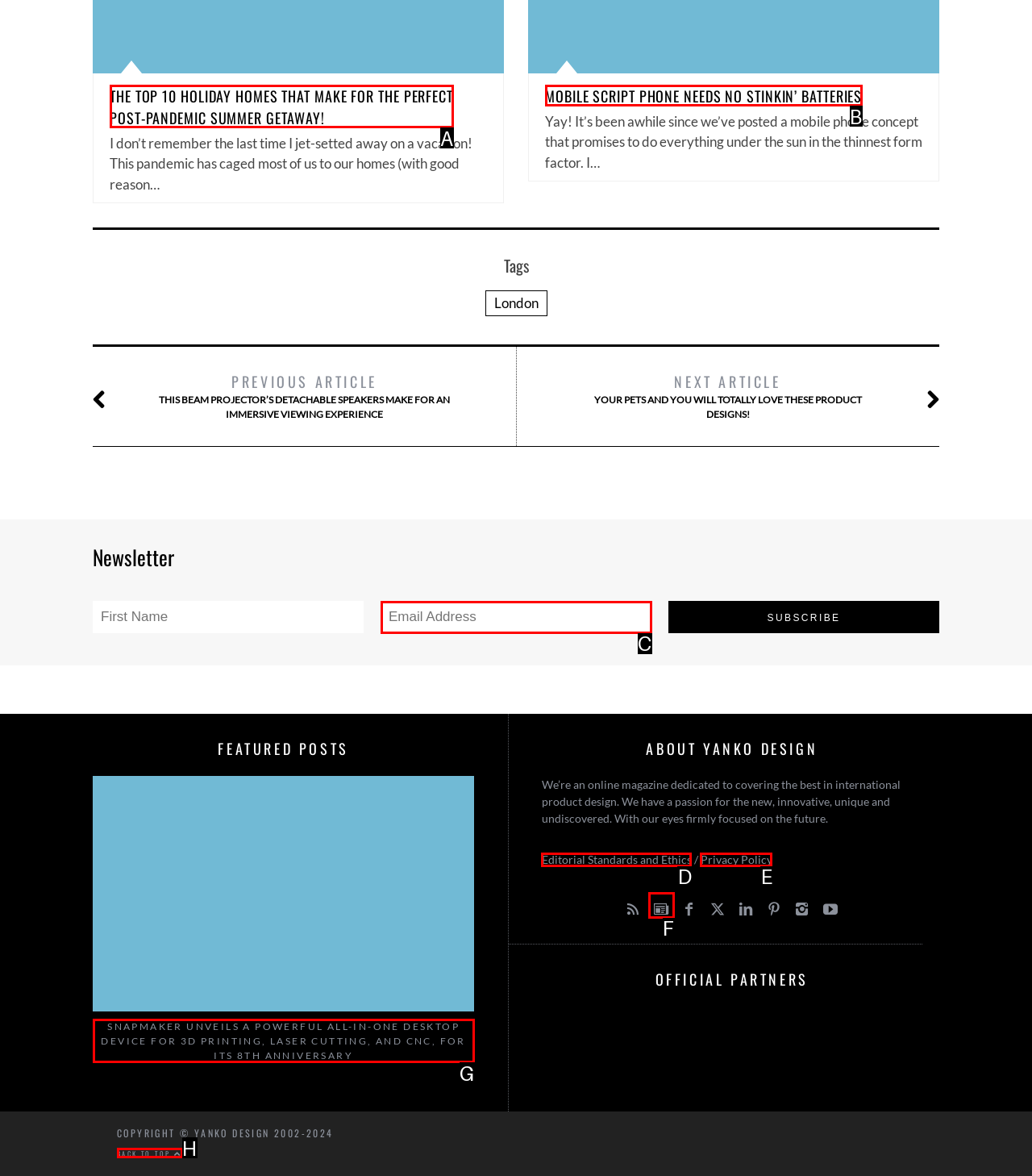From the description: alt="Yanko Design on Google News", select the HTML element that fits best. Reply with the letter of the appropriate option.

F